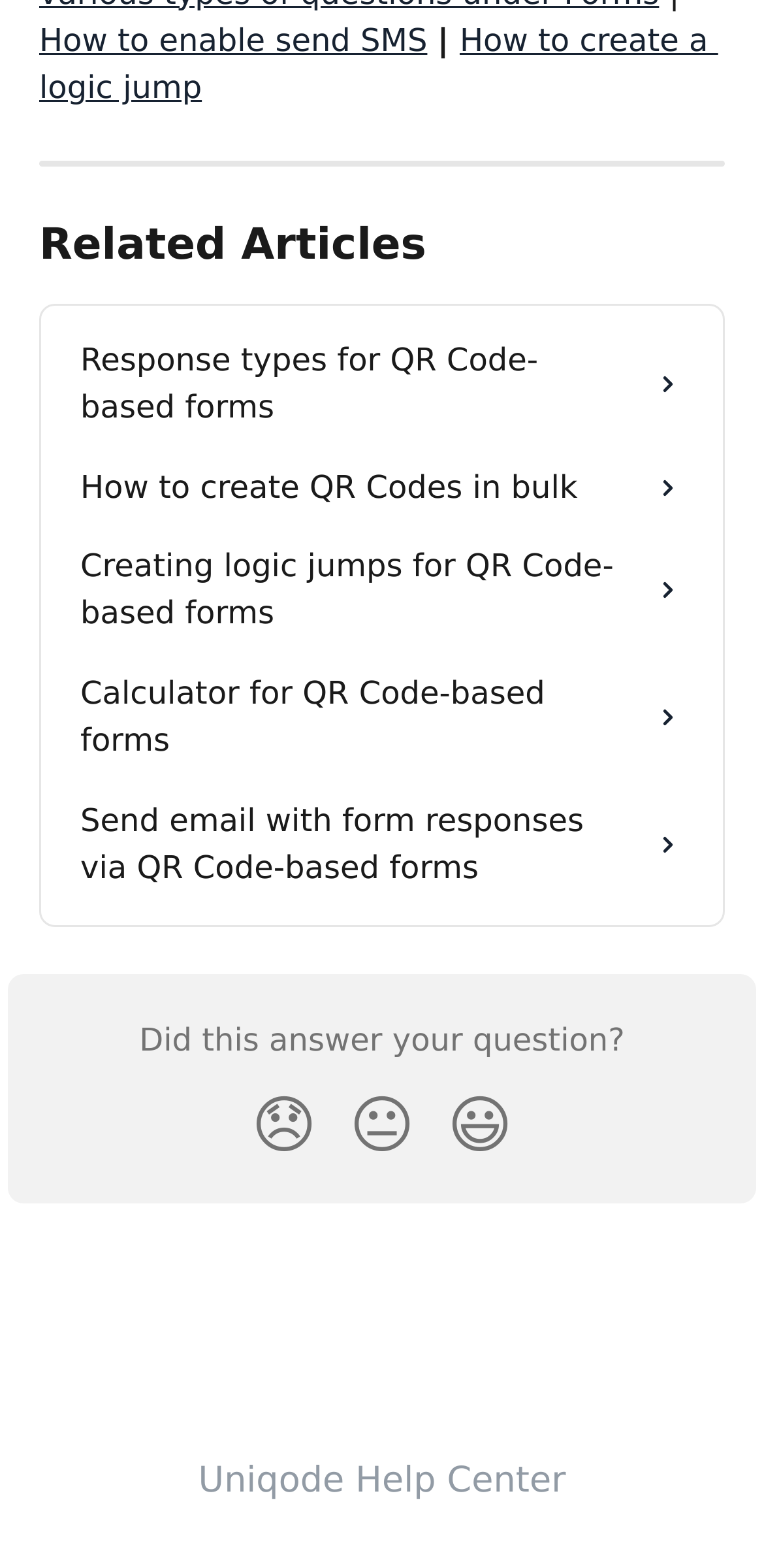Where is the Uniqode Help Center link located?
Based on the image, provide your answer in one word or phrase.

At the bottom of the page